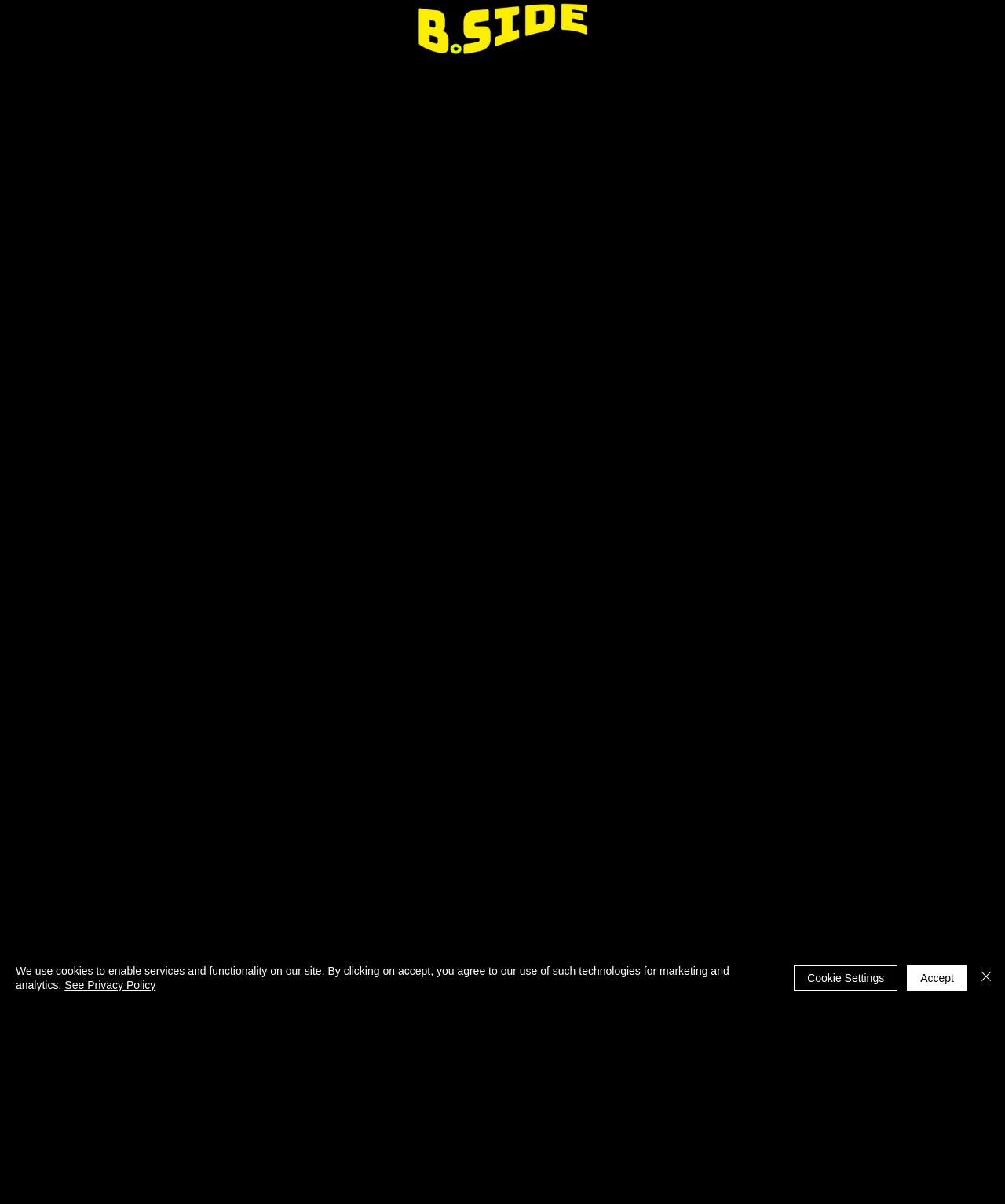With reference to the image, please provide a detailed answer to the following question: What is the position of the image 'Close'?

The image 'Close' is located at the top-right corner of the cookie alert box, and its bounding box coordinates are [0.972, 0.803, 0.991, 0.819]. This indicates that it is positioned at the top-right corner of the alert box.